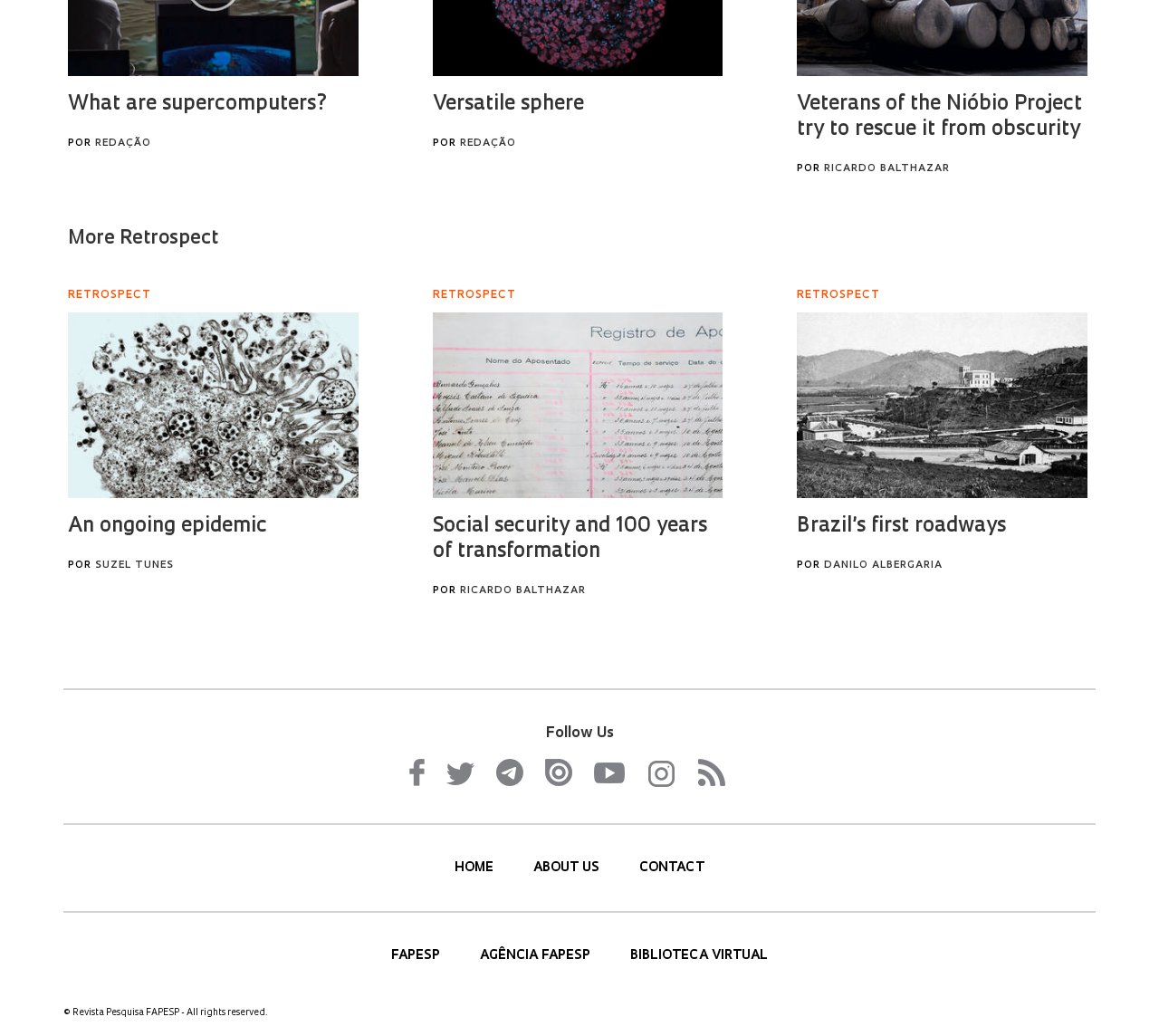Identify the bounding box coordinates of the part that should be clicked to carry out this instruction: "Read about us".

[0.46, 0.832, 0.52, 0.845]